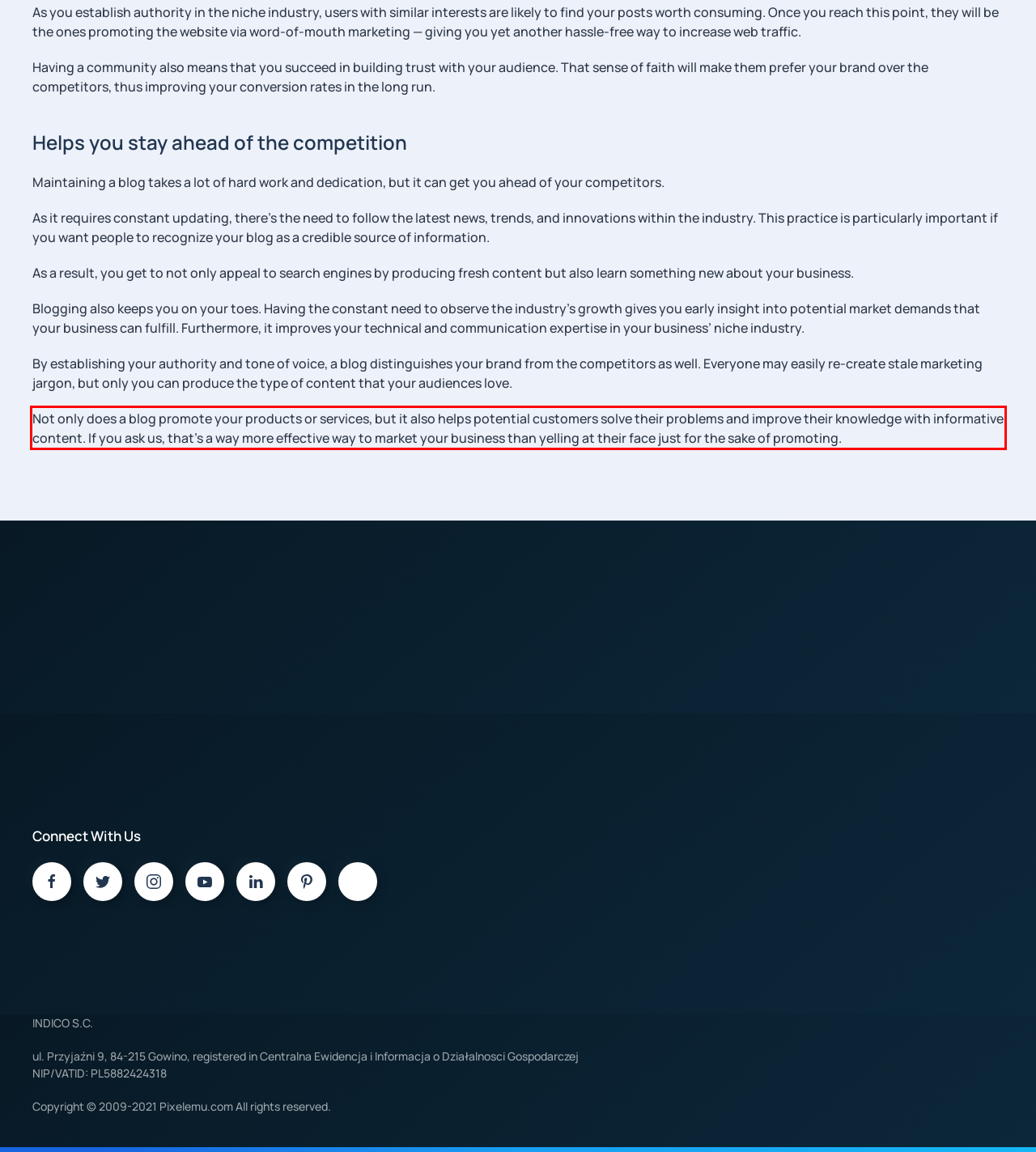Using OCR, extract the text content found within the red bounding box in the given webpage screenshot.

Not only does a blog promote your products or services, but it also helps potential customers solve their problems and improve their knowledge with informative content. If you ask us, that’s a way more effective way to market your business than yelling at their face just for the sake of promoting.